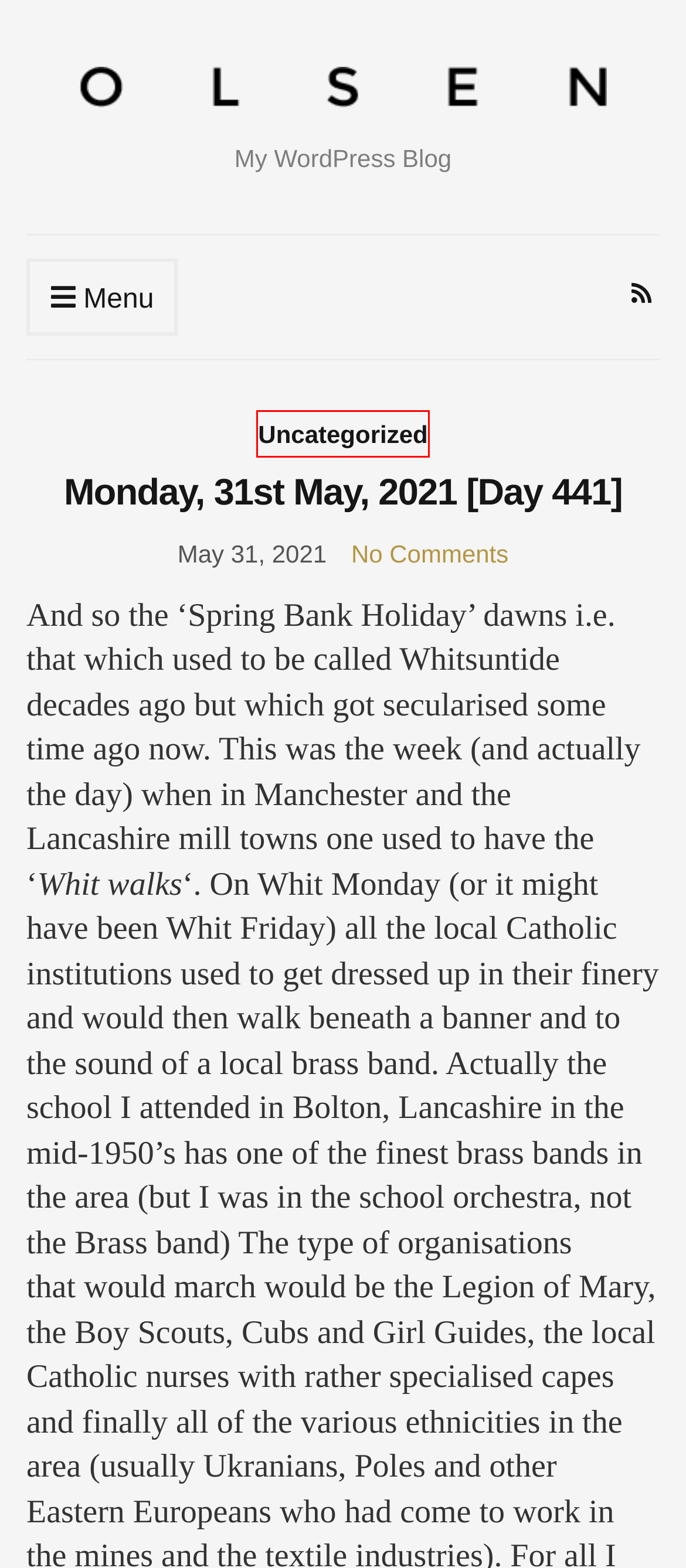You have a screenshot of a webpage with a red rectangle bounding box around an element. Identify the best matching webpage description for the new page that appears after clicking the element in the bounding box. The descriptions are:
A. Monday, 31st May, 2021 [Day 441] – My Blog
B. May 2021 – Page 3 – My Blog
C. April 2021 – My Blog
D. Saturday, 22nd May, 2021 [Day 432] – My Blog
E. Uncategorized – My Blog
F. November 2020 – My Blog
G. Sunday, 23rd May, 2021 [Day 433] – My Blog
H. My Blog – My WordPress Blog

E